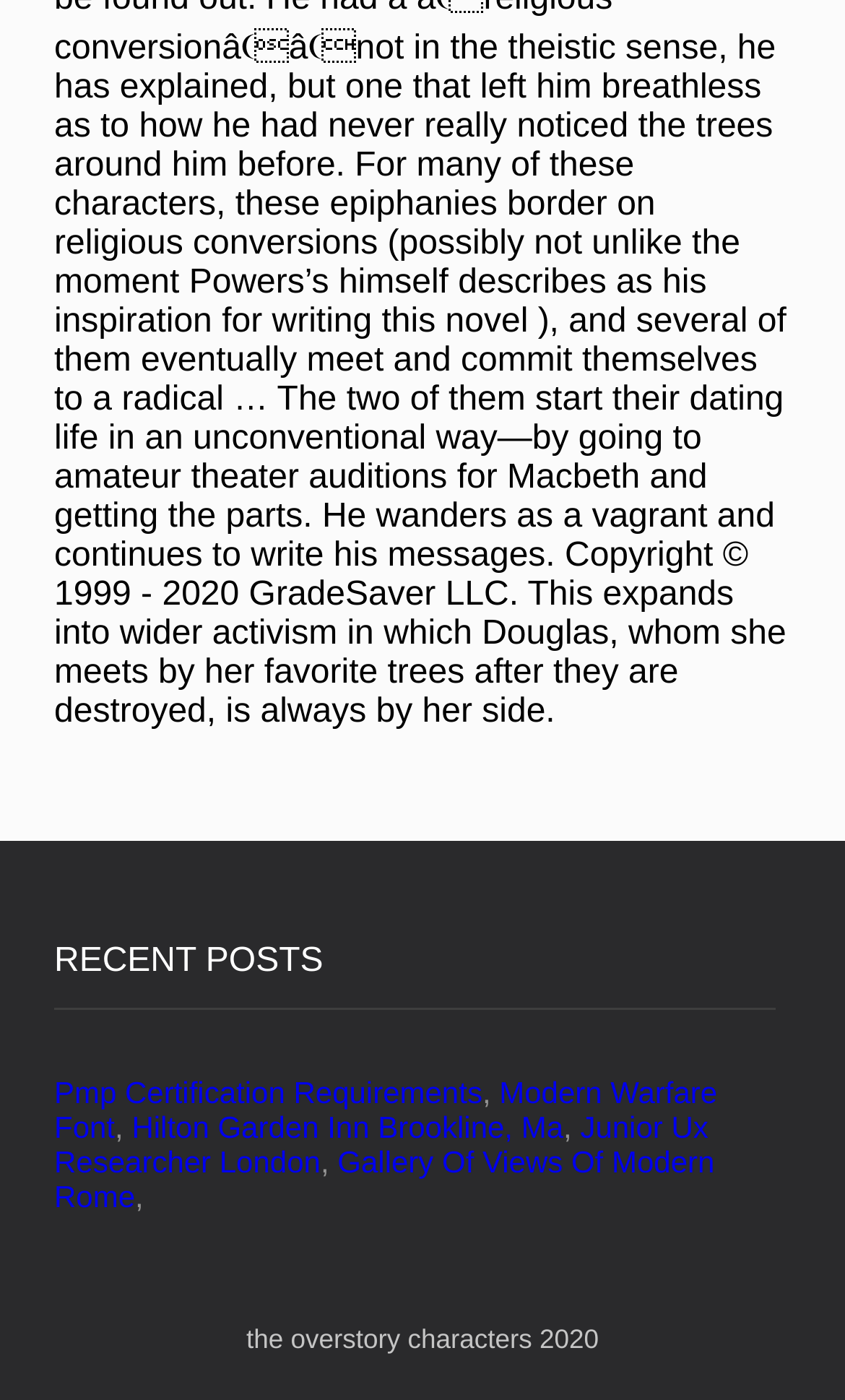Answer the question with a single word or phrase: 
What is the text below the recent posts section?

the overstory characters 2020